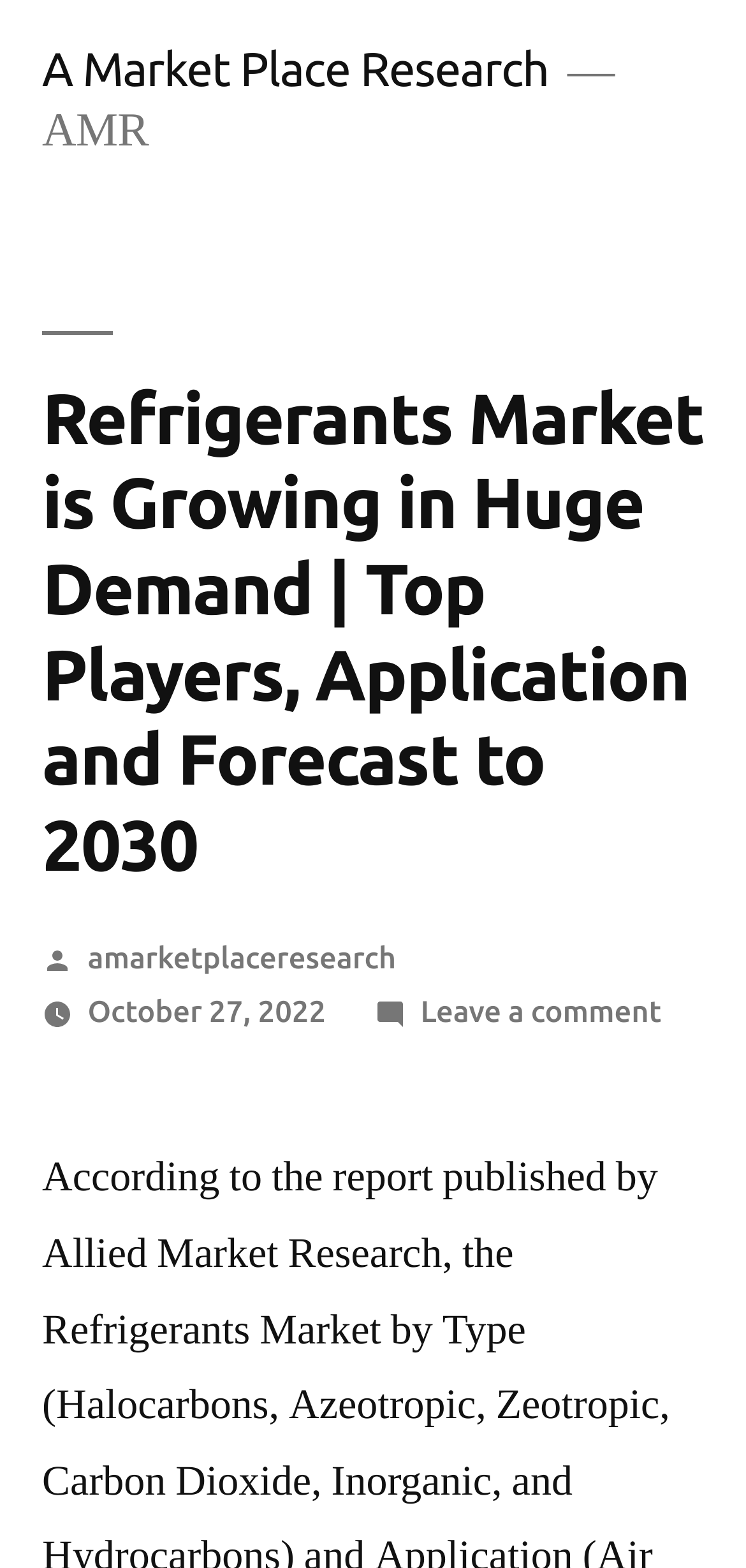Identify and provide the main heading of the webpage.

Refrigerants Market is Growing in Huge Demand | Top Players, Application and Forecast to 2030